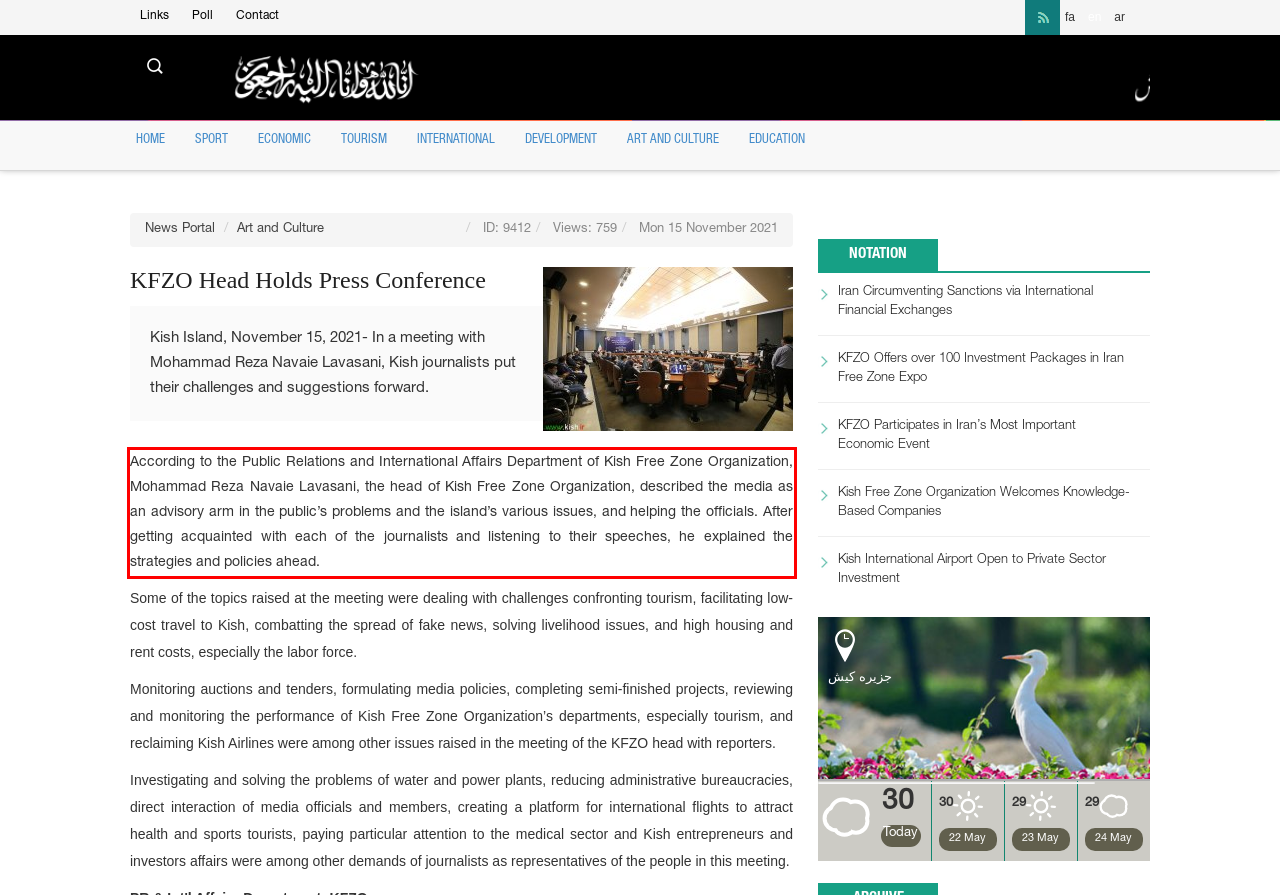Given a webpage screenshot, identify the text inside the red bounding box using OCR and extract it.

According to the Public Relations and International Affairs Department of Kish Free Zone Organization, Mohammad Reza Navaie Lavasani, the head of Kish Free Zone Organization, described the media as an advisory arm in the public’s problems and the island’s various issues, and helping the officials. After getting acquainted with each of the journalists and listening to their speeches, he explained the strategies and policies ahead.